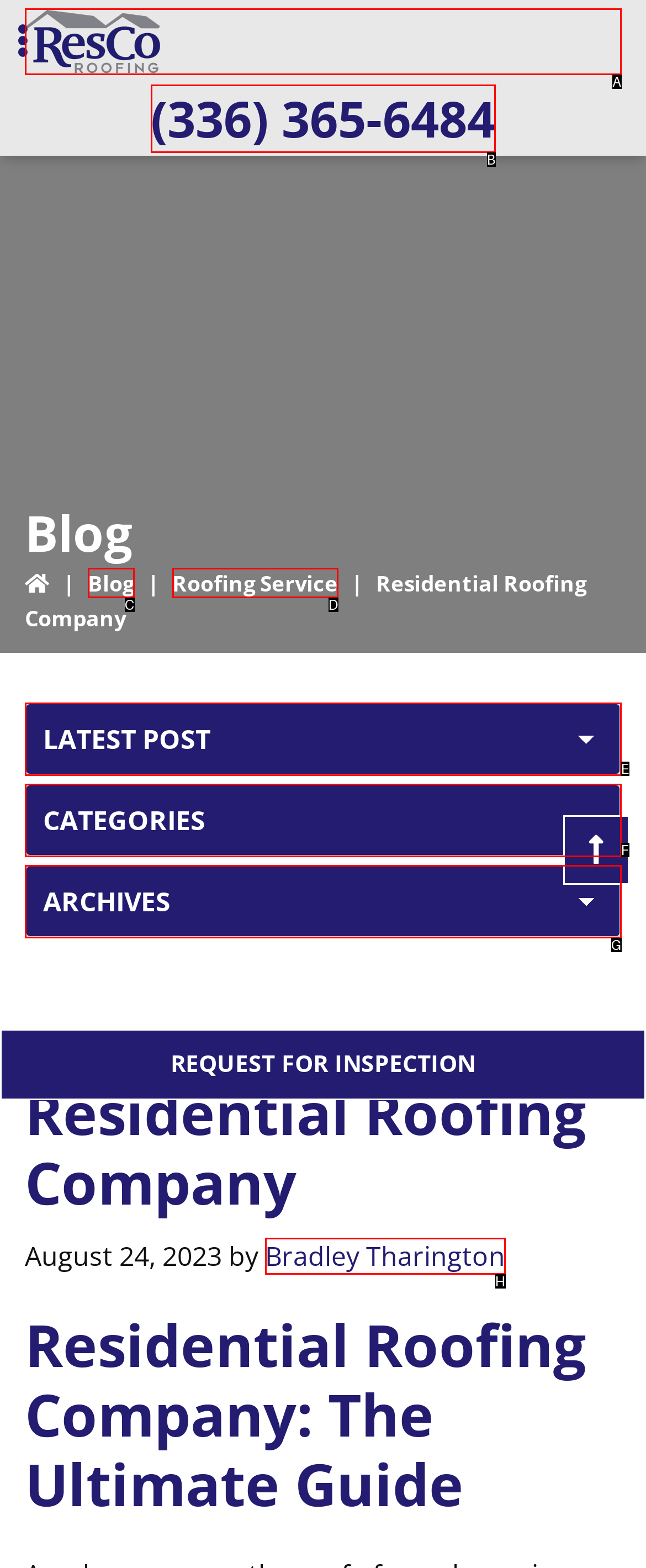Choose the option that matches the following description: Roofing Service
Reply with the letter of the selected option directly.

D